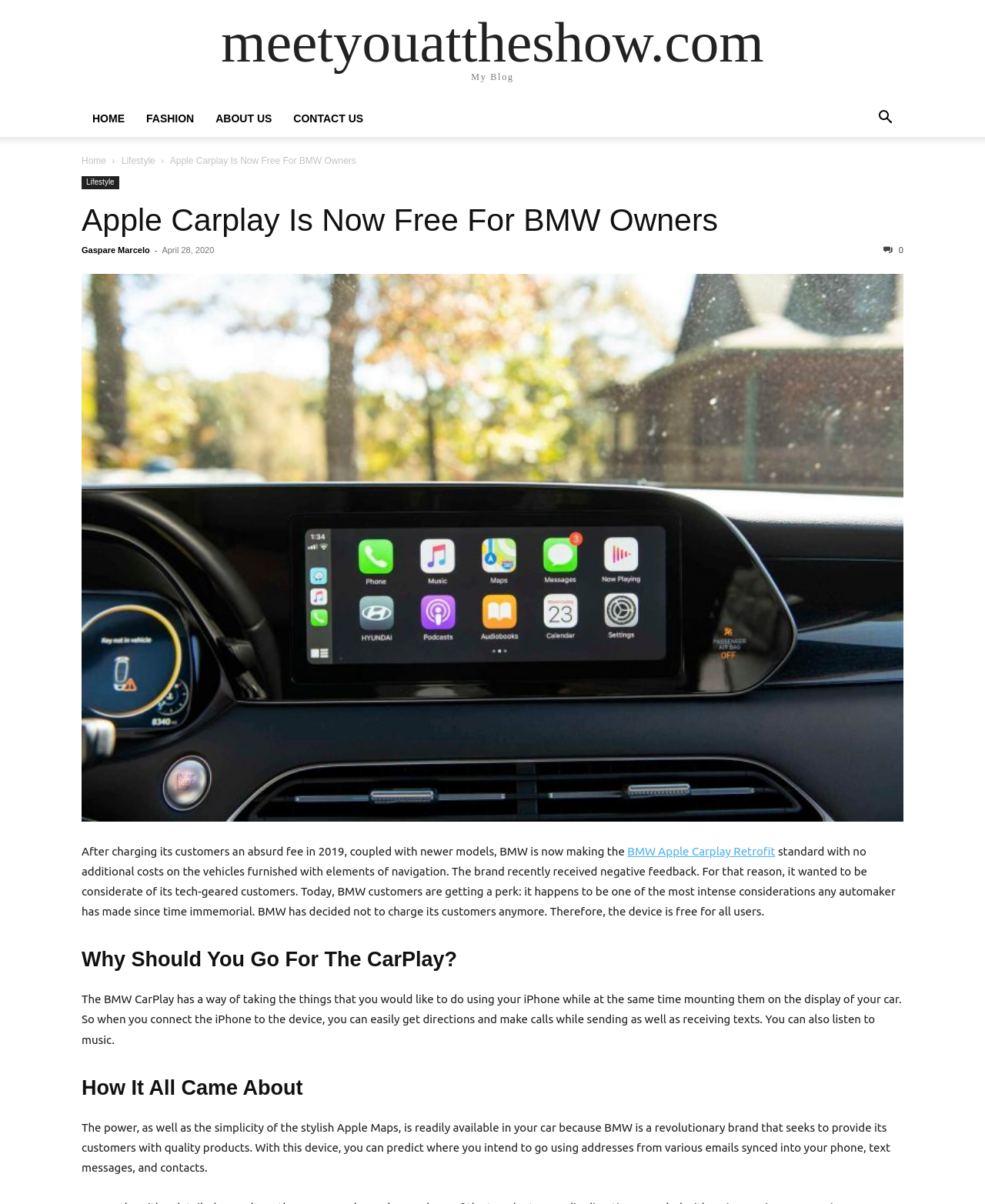Identify the bounding box coordinates of the area that should be clicked in order to complete the given instruction: "Go to Home page". The bounding box coordinates should be four float numbers between 0 and 1, i.e., [left, top, right, bottom].

None